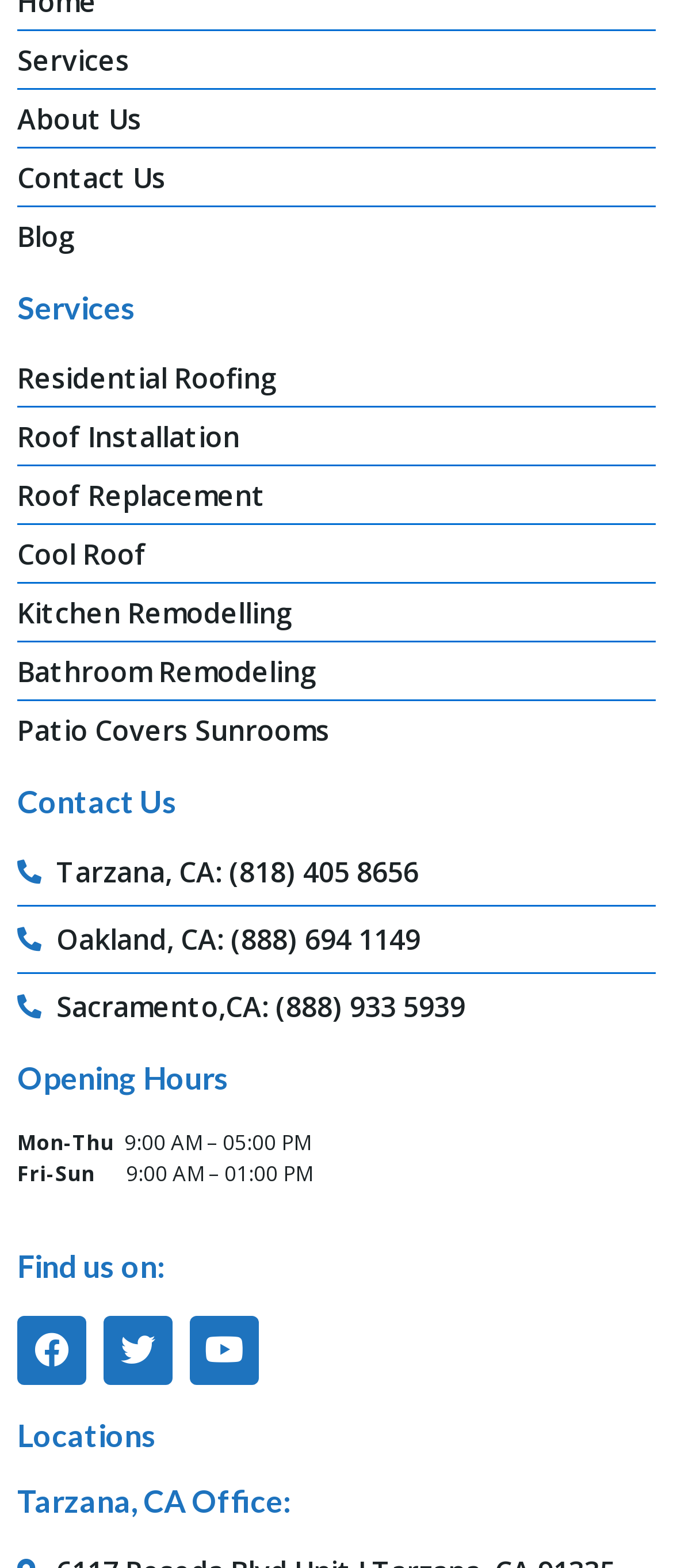What is the phone number for the Tarzana, CA office?
Please use the visual content to give a single word or phrase answer.

(818) 405 8656